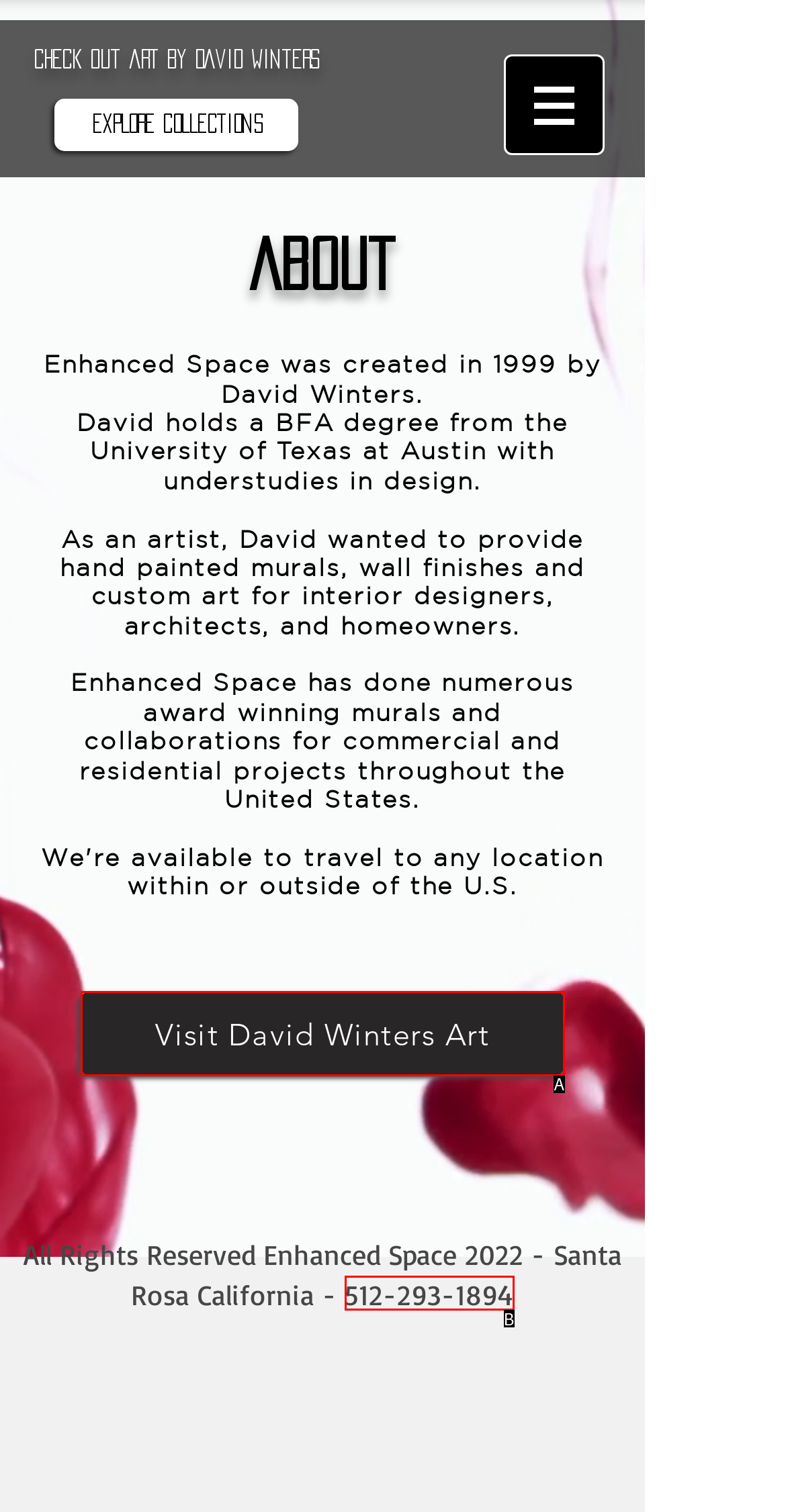Select the letter from the given choices that aligns best with the description: Visit David Winters Art. Reply with the specific letter only.

A